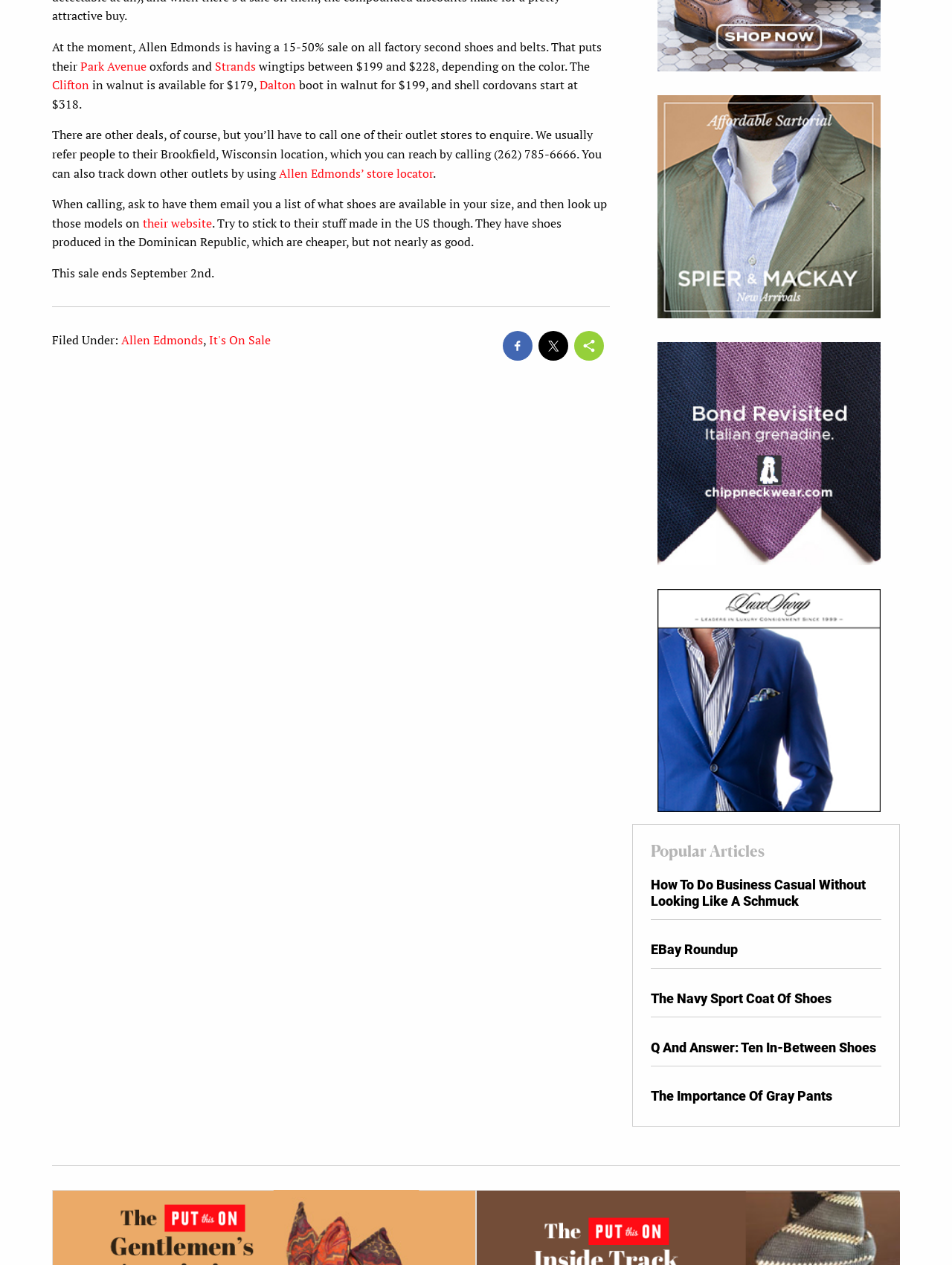Carefully examine the image and provide an in-depth answer to the question: What is the price range of oxfords and wingtips?

The price range is mentioned in the sentence 'oxfords and wingtips between $199 and $228, depending on the color.'